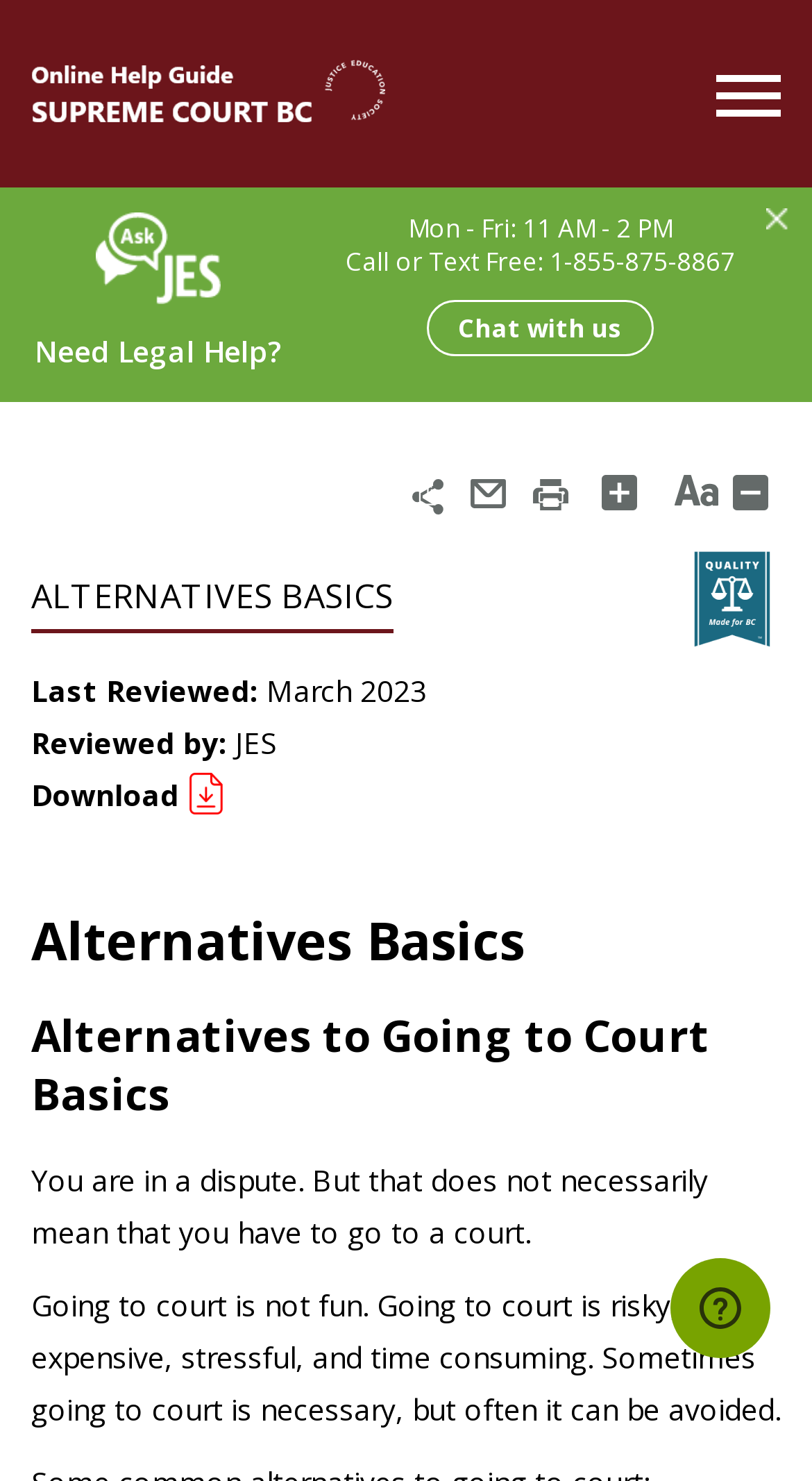What are the disadvantages of going to court?
Using the image, elaborate on the answer with as much detail as possible.

The StaticText element 'Going to court is not fun. Going to court is risky, expensive, stressful, and time consuming.' lists the disadvantages of going to court.